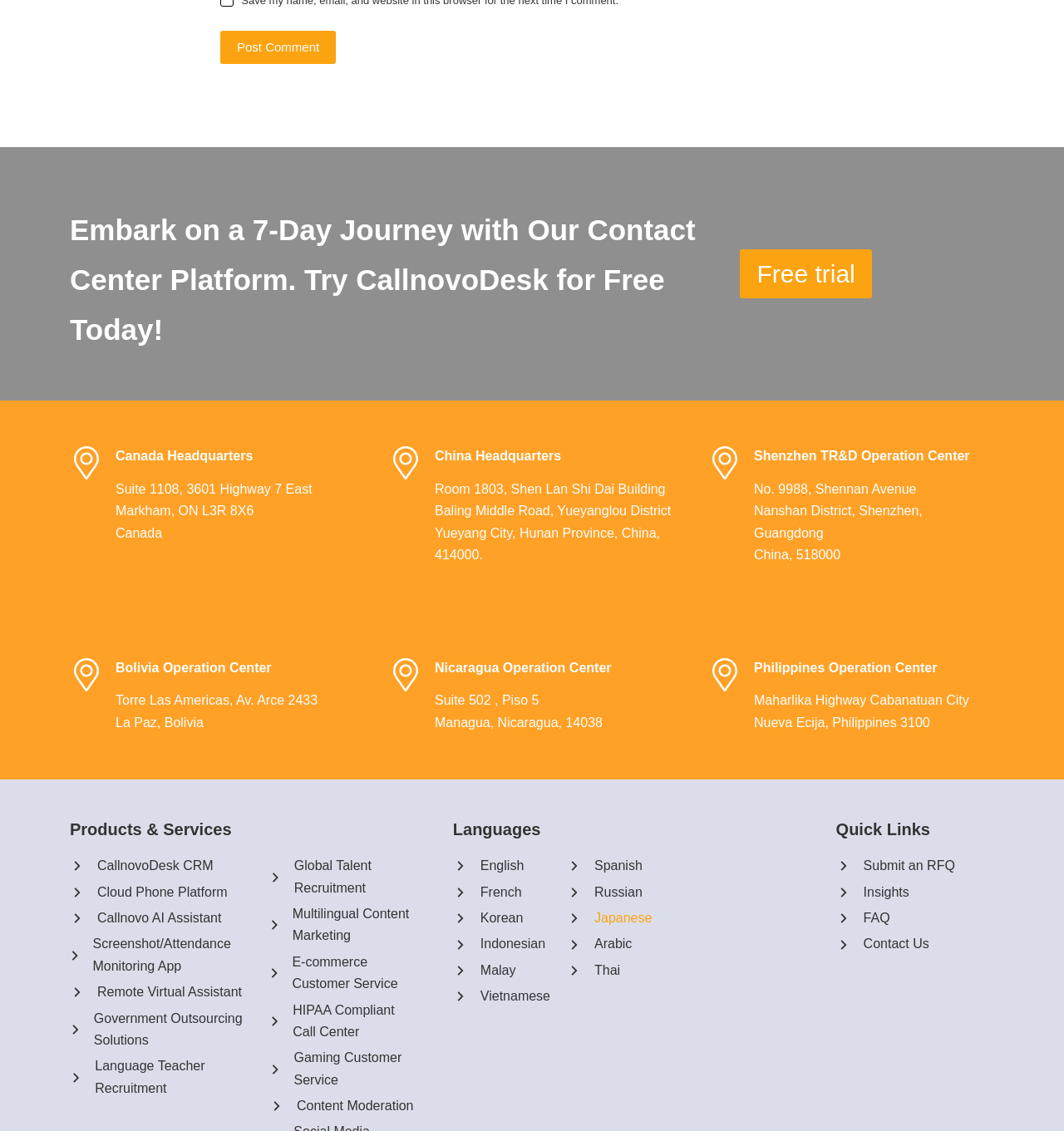What is the name of the CRM product?
Using the image, answer in one word or phrase.

CallnovoDesk CRM